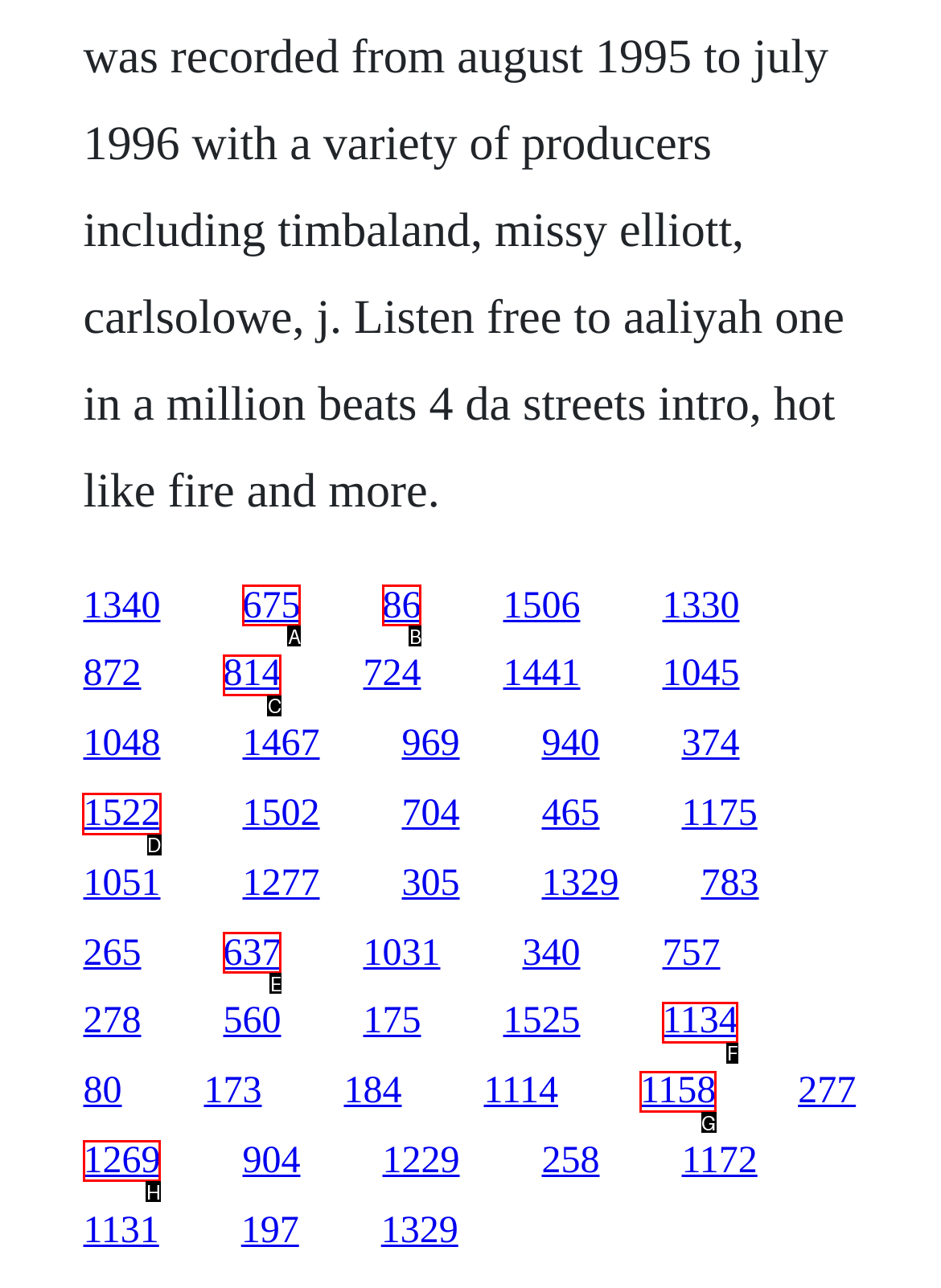Select the correct UI element to complete the task: explore the link 1522
Please provide the letter of the chosen option.

D